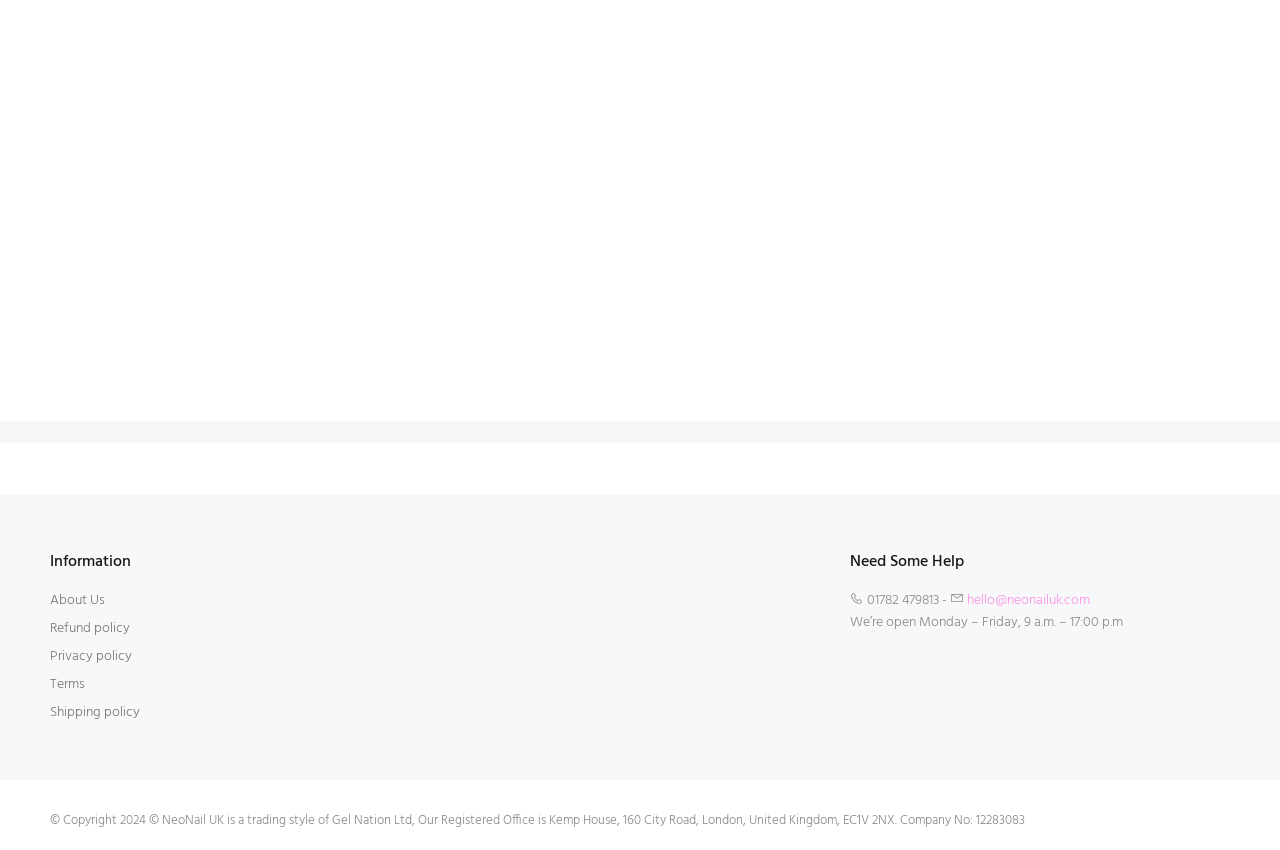What are the office hours of NeoNail UK?
Please ensure your answer to the question is detailed and covers all necessary aspects.

The office hours are obtained from the static text element 'We’re open Monday – Friday, 9 a.m. – 17:00 p.m' under the 'Need Some Help' heading.